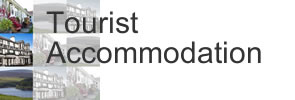Generate a complete and detailed caption for the image.

The image prominently features the phrase "Tourist Accommodation," highlighting a section dedicated to lodging options for visitors in Lezayre, Isle of Man. Accompanying this title are visually appealing thumbnails or icons of various accommodations, offering a glimpse into the types of lodging available. This presentation invites tourists to explore their options, emphasizing the region's hospitality and amenities designed for travelers. The layout suggests a welcoming atmosphere, ideal for planning a stay in this picturesque locale.